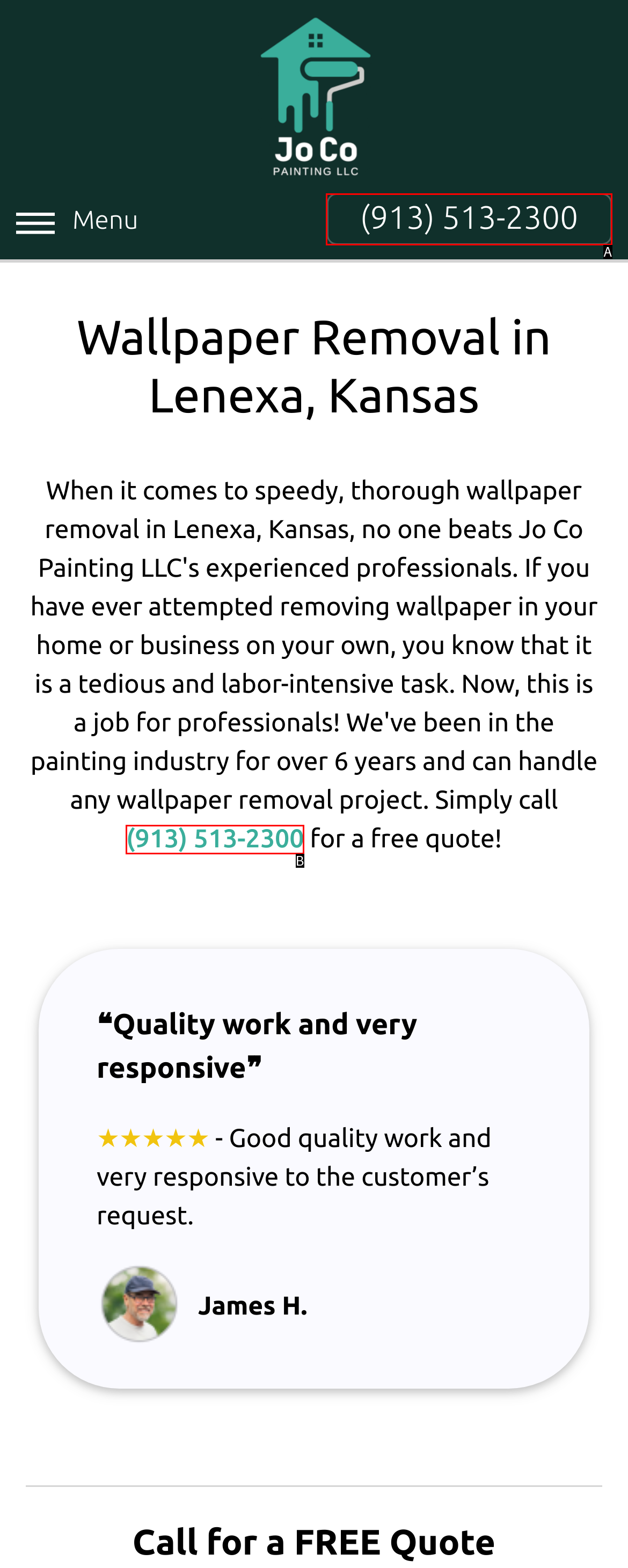Identify which HTML element matches the description: (913) 513-2300. Answer with the correct option's letter.

B